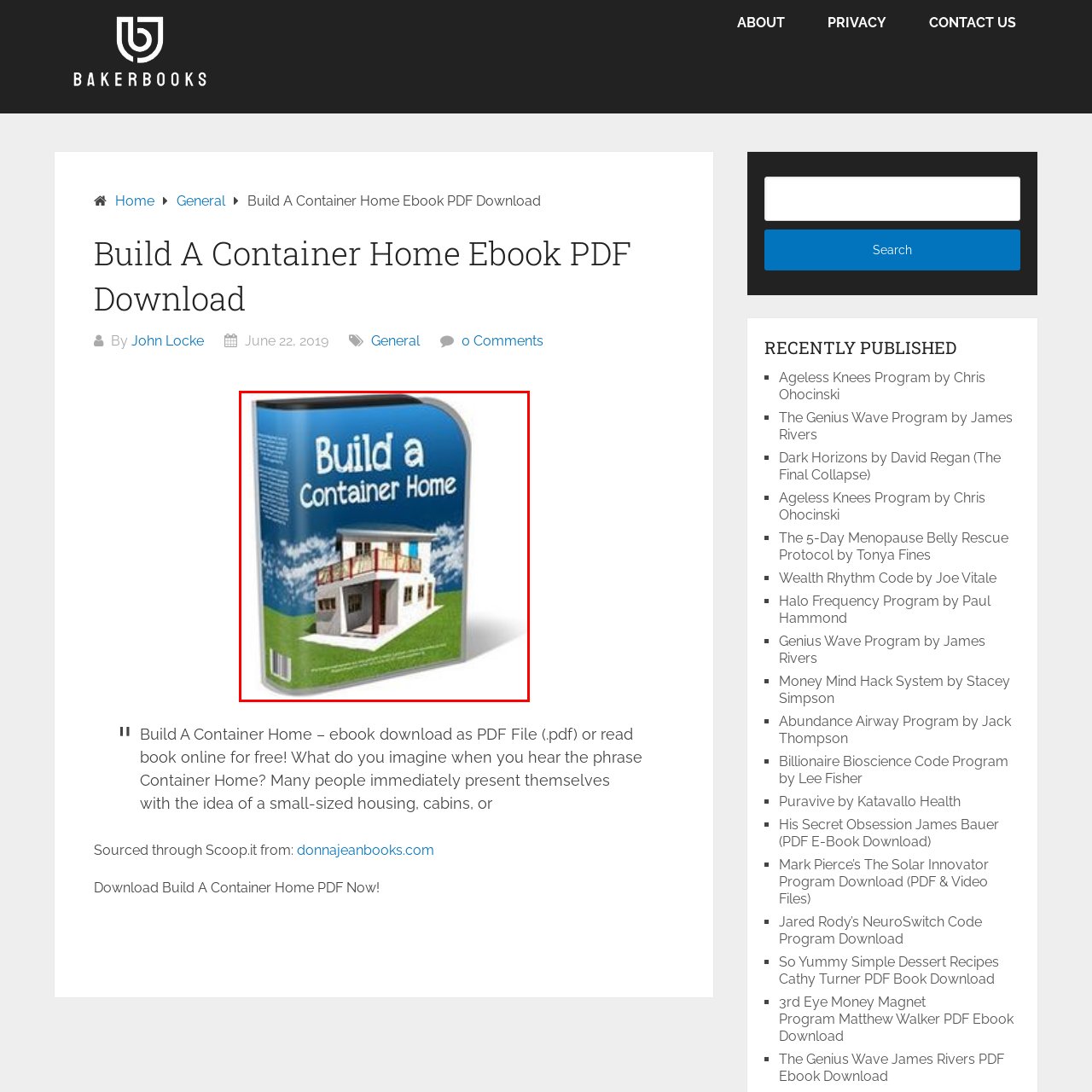Give a detailed account of the picture within the red bounded area.

The image showcases a digitally rendered cover of an ebook titled "Build a Container Home." The cover displays a modern container home set against a vivid blue sky and a grassy foreground. The book's title, prominently featured in bright white lettering, conveys the focus on constructing homes from shipping containers, highlighting a contemporary and sustainable approach to housing. The design elements suggest a user-friendly guide, appealing to those interested in innovative design and alternative living solutions. This ebook aims to provide readers with the knowledge and inspiration needed to embark on their own container home projects.